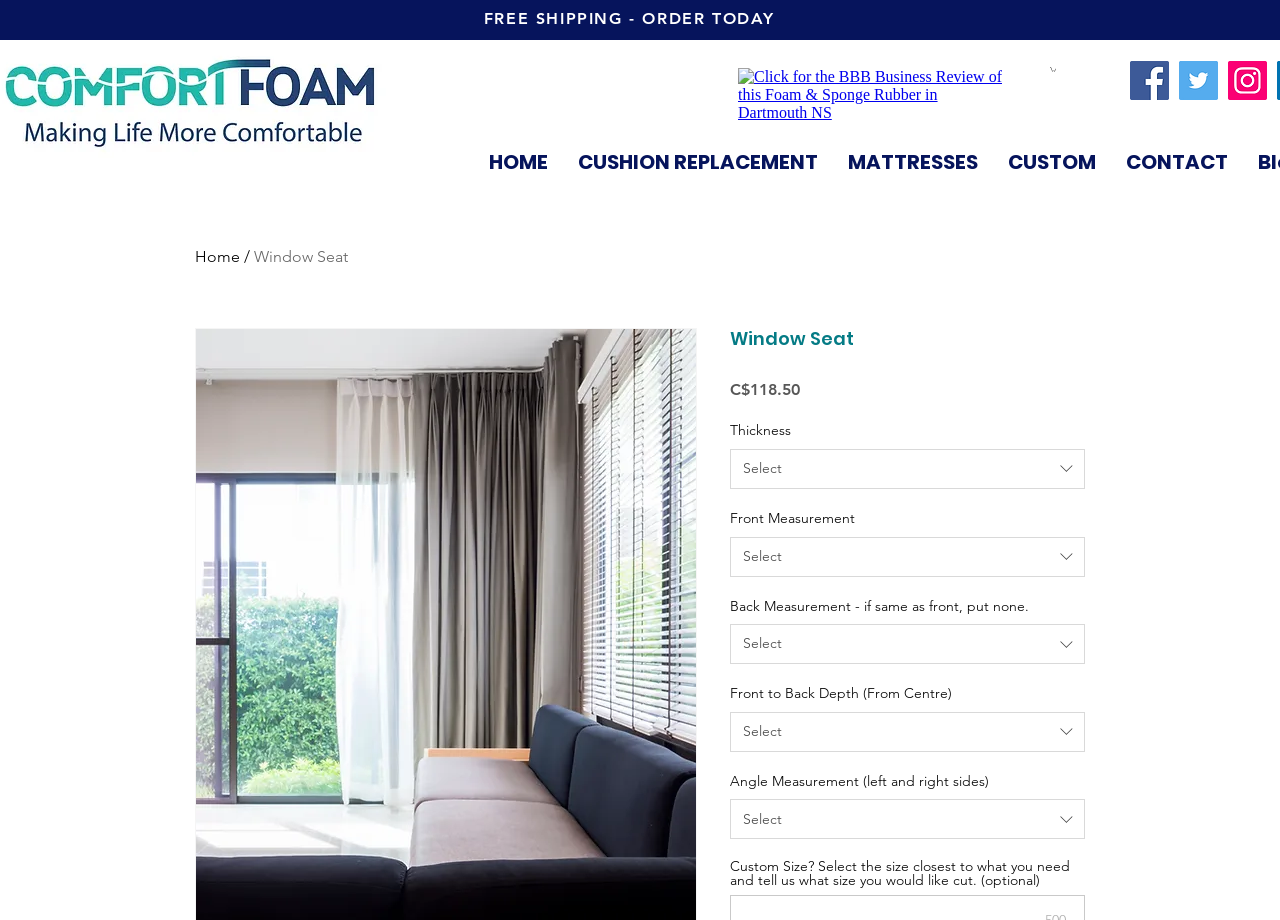Give a succinct answer to this question in a single word or phrase: 
What is the name of the product being sold?

Window Seat